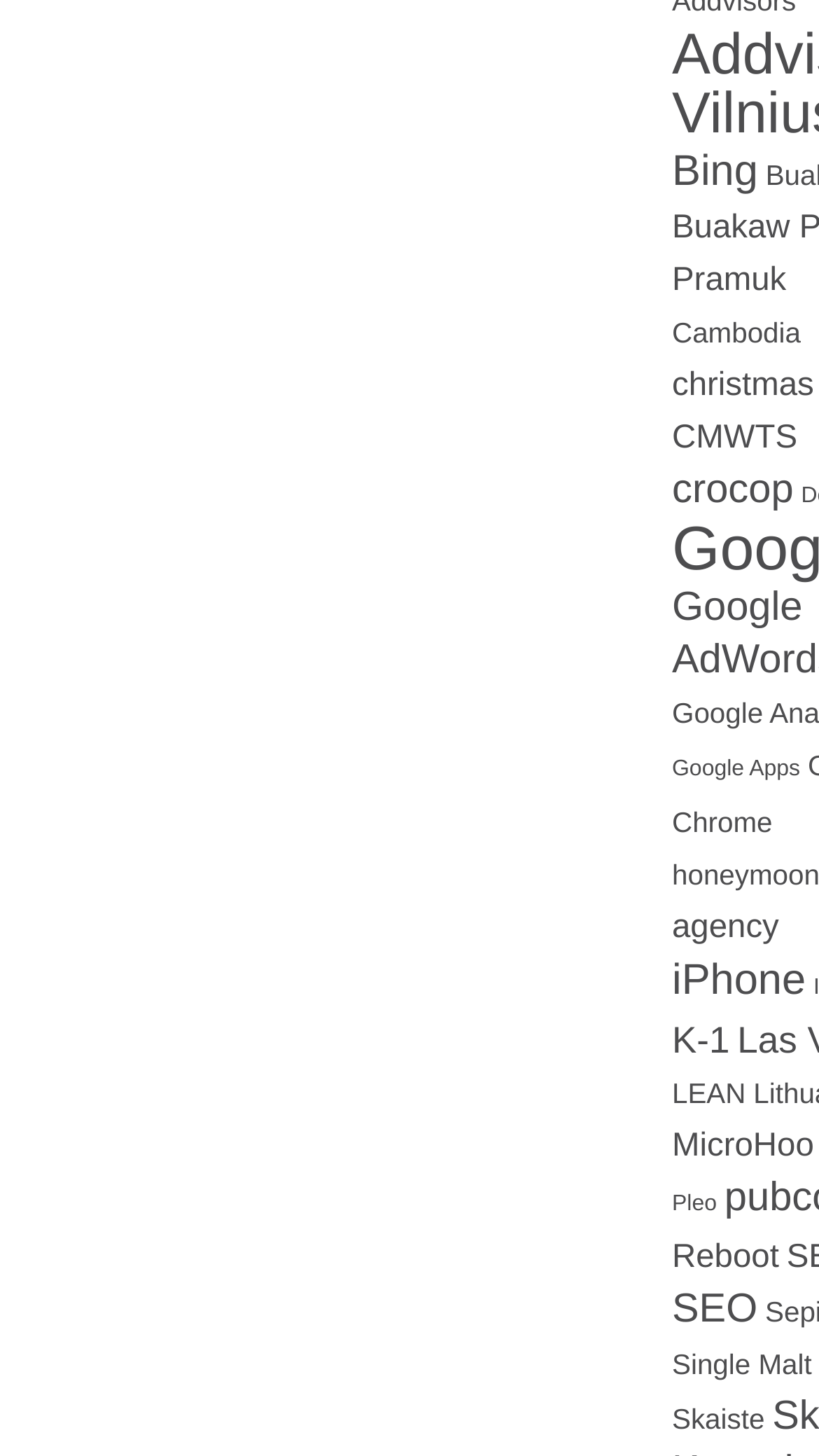Determine the bounding box coordinates for the clickable element required to fulfill the instruction: "View iPhone related content". Provide the coordinates as four float numbers between 0 and 1, i.e., [left, top, right, bottom].

[0.821, 0.657, 0.984, 0.69]